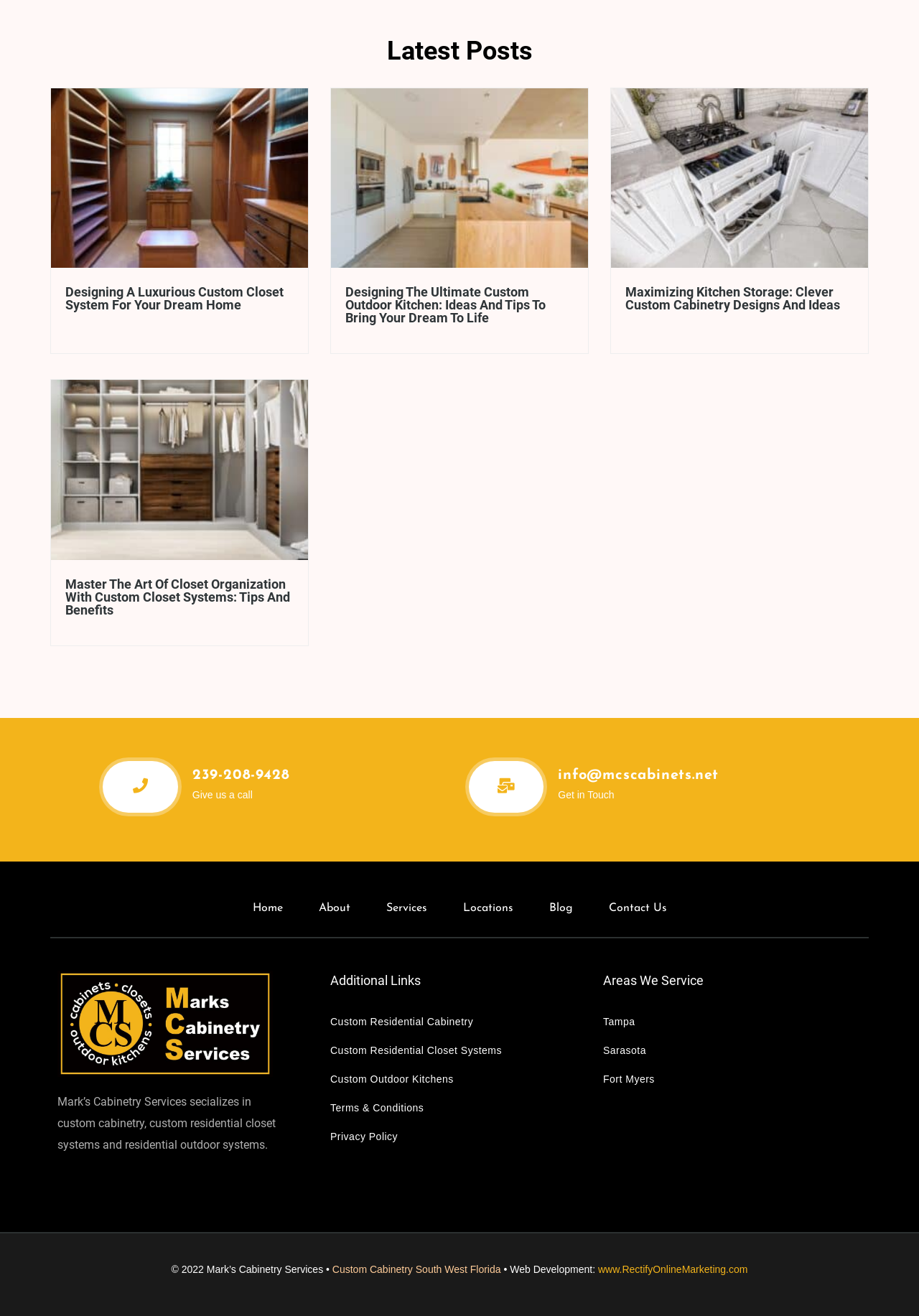Please locate the bounding box coordinates for the element that should be clicked to achieve the following instruction: "Click on 'Latest Posts'". Ensure the coordinates are given as four float numbers between 0 and 1, i.e., [left, top, right, bottom].

[0.421, 0.026, 0.579, 0.051]